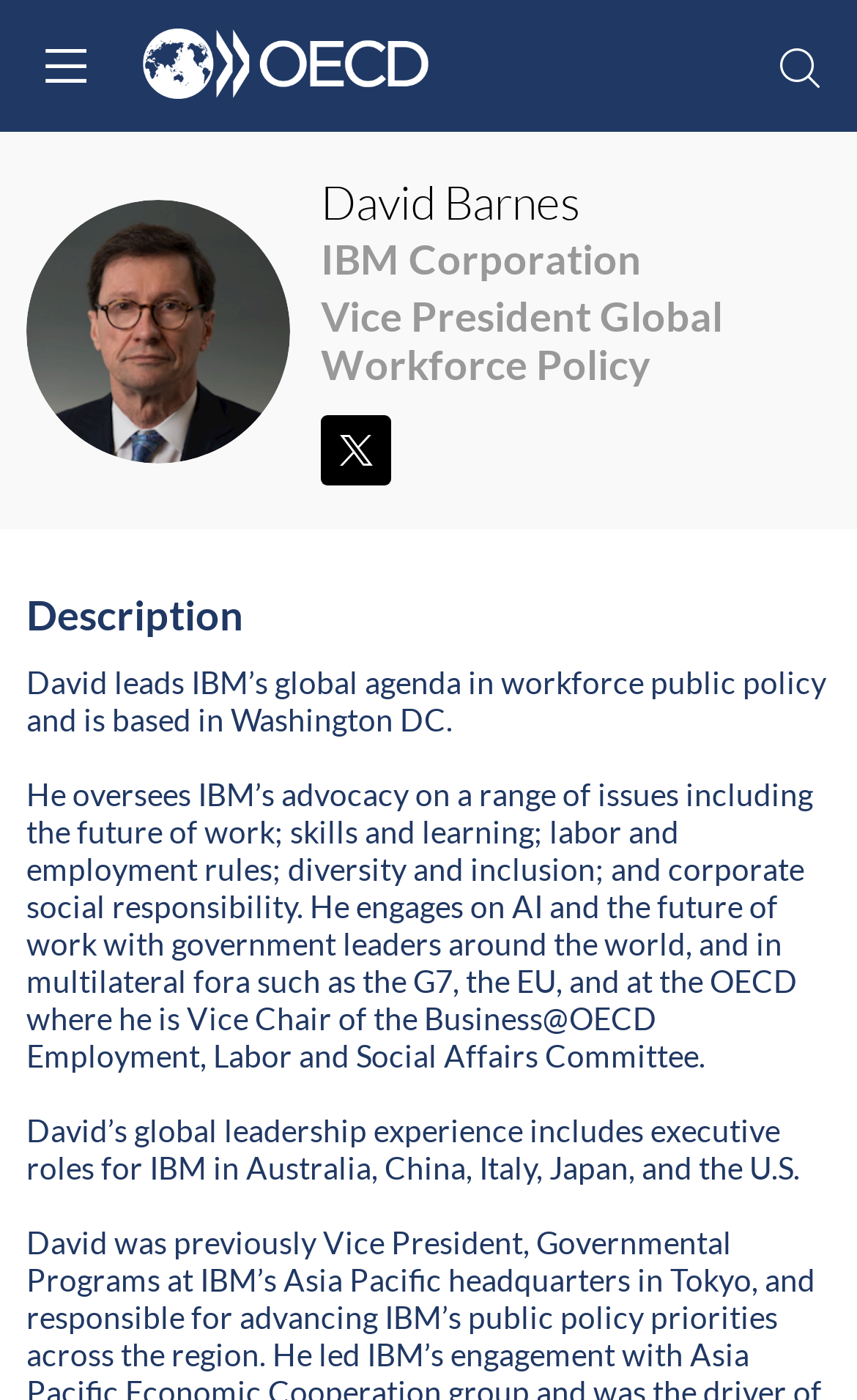Generate a thorough caption that explains the contents of the webpage.

The webpage appears to be a conference webpage, specifically for the 2021 OECD International Conference on Artificial Intelligence in Work, Innovation, Productivity and Skills (AI-WIPS). 

At the top-left of the page, there is a small image and a link with the same title as the conference. The image is positioned slightly above the link. 

Below the conference title, there is a section with three headings that provide information about a person, David Barnes, who is the Vice President of Global Workforce Policy at IBM Corporation. 

To the right of the conference title, there is a large image that takes up most of the width of the page. 

Further down the page, there is a heading titled "Description" that is positioned near the top-right corner of the page. 

At the bottom of the page, there is a static text "Loading" that is centered horizontally.